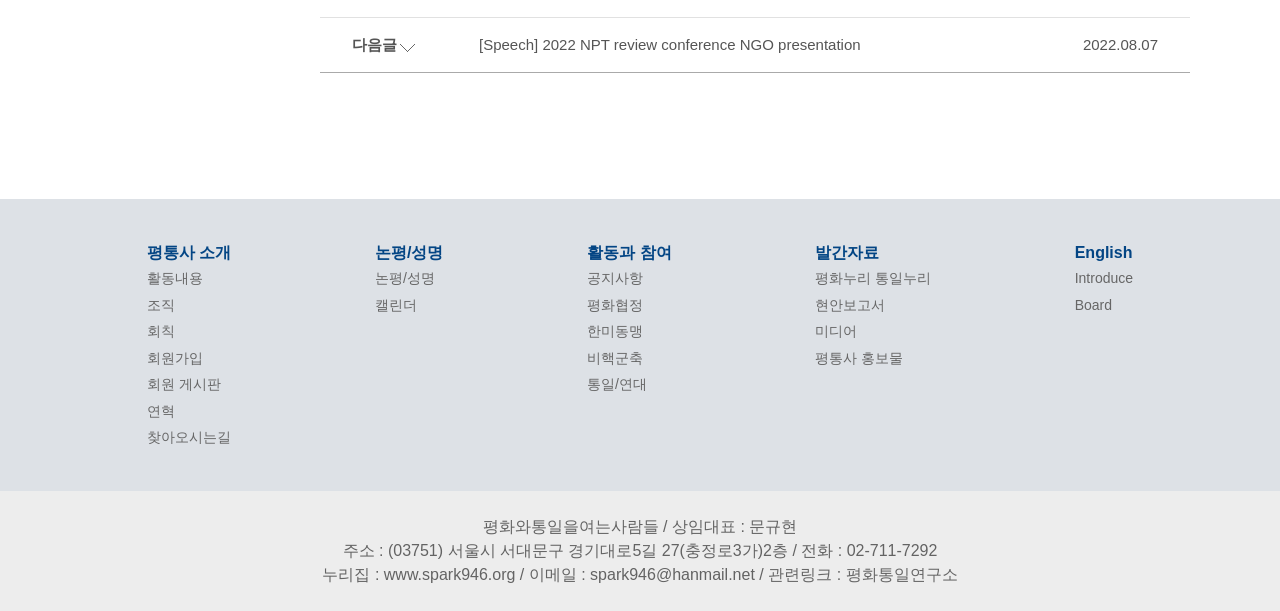Identify the bounding box coordinates of the region that should be clicked to execute the following instruction: "View the calendar".

[0.293, 0.494, 0.346, 0.505]